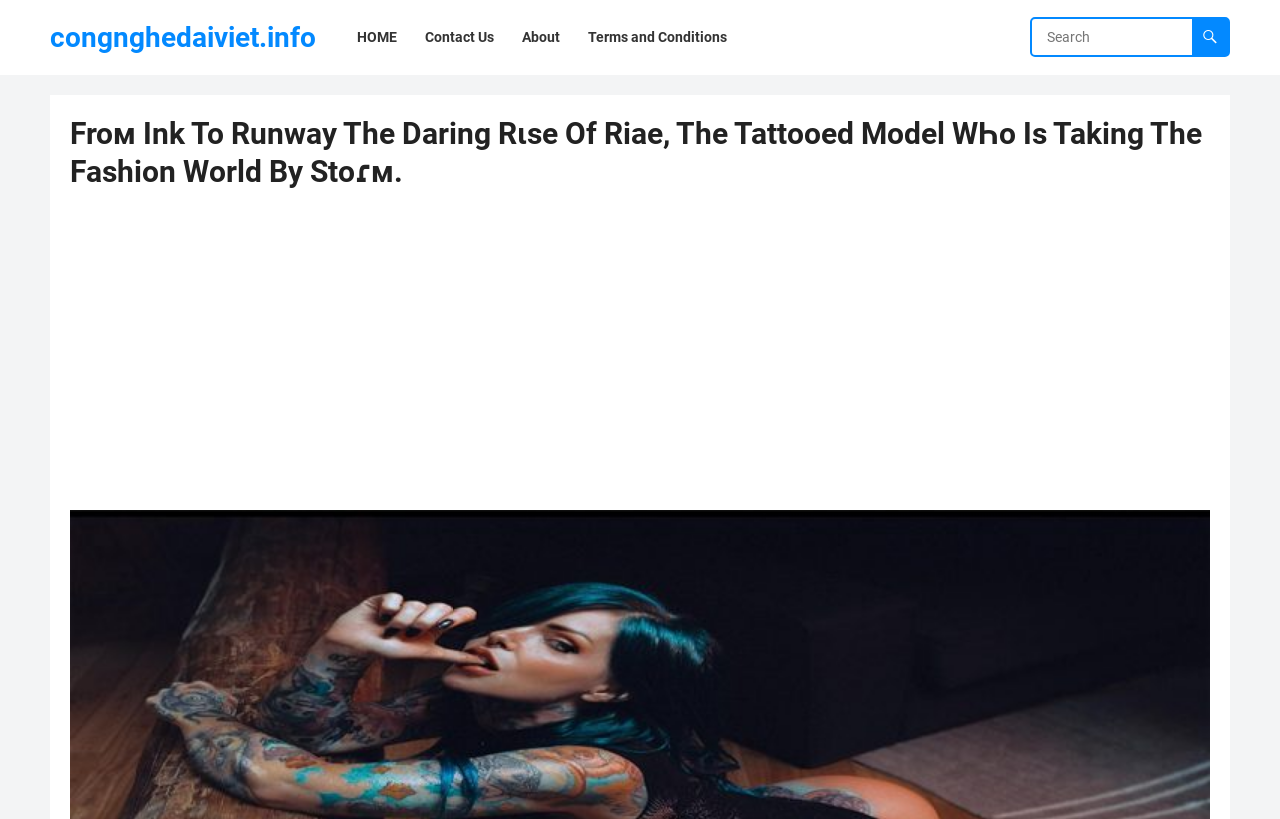Identify the bounding box for the described UI element. Provide the coordinates in (top-left x, top-left y, bottom-right x, bottom-right y) format with values ranging from 0 to 1: congnghedaiviet.info

[0.039, 0.0, 0.247, 0.092]